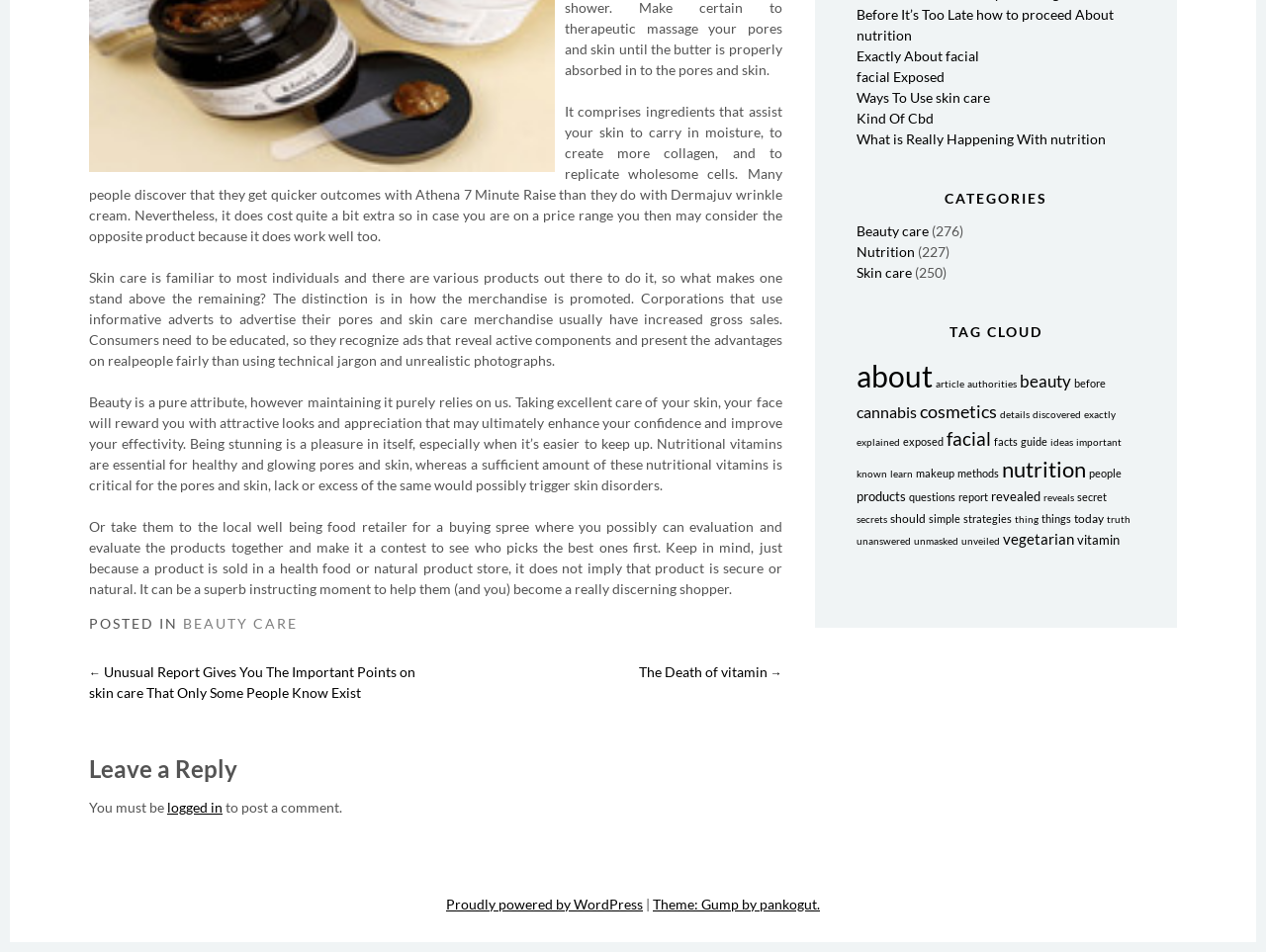Bounding box coordinates are specified in the format (top-left x, top-left y, bottom-right x, bottom-right y). All values are floating point numbers bounded between 0 and 1. Please provide the bounding box coordinate of the region this sentence describes: Kind Of Cbd

[0.676, 0.115, 0.737, 0.133]